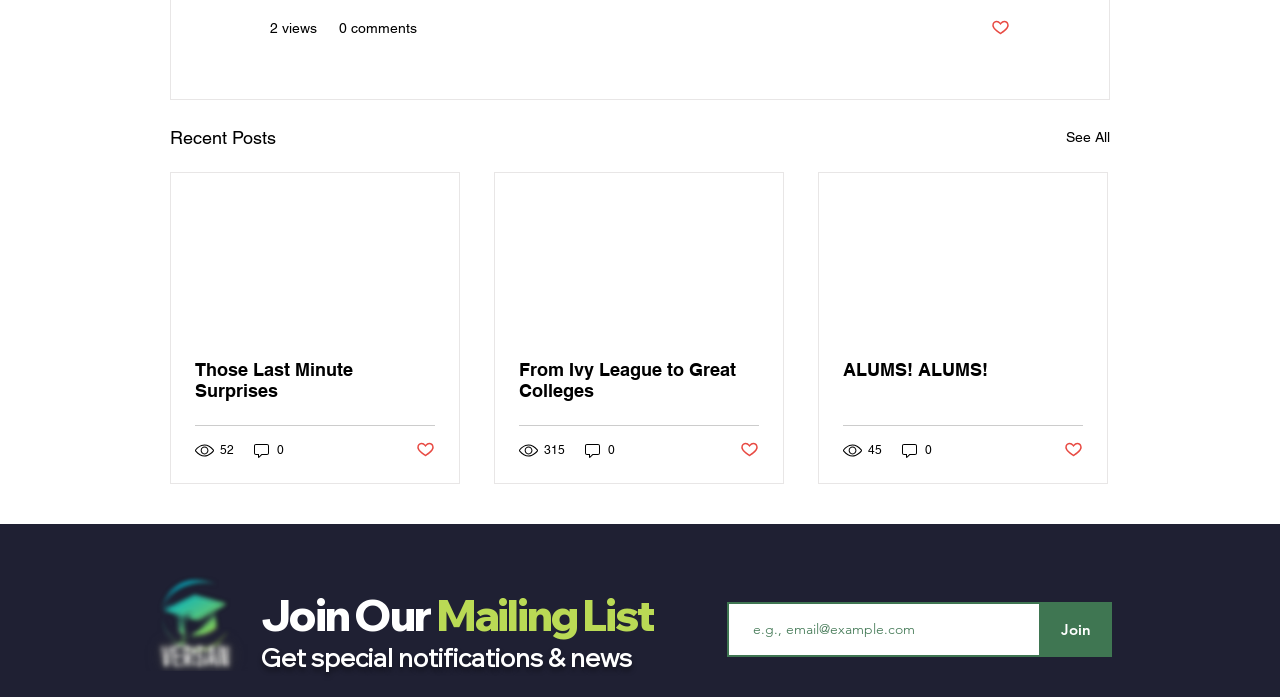Utilize the details in the image to thoroughly answer the following question: What is the text of the button below each post?

The text of the button below each post is 'Post not marked as liked' because the button elements with that text are located below each article element, indicating that they are related to the posts.